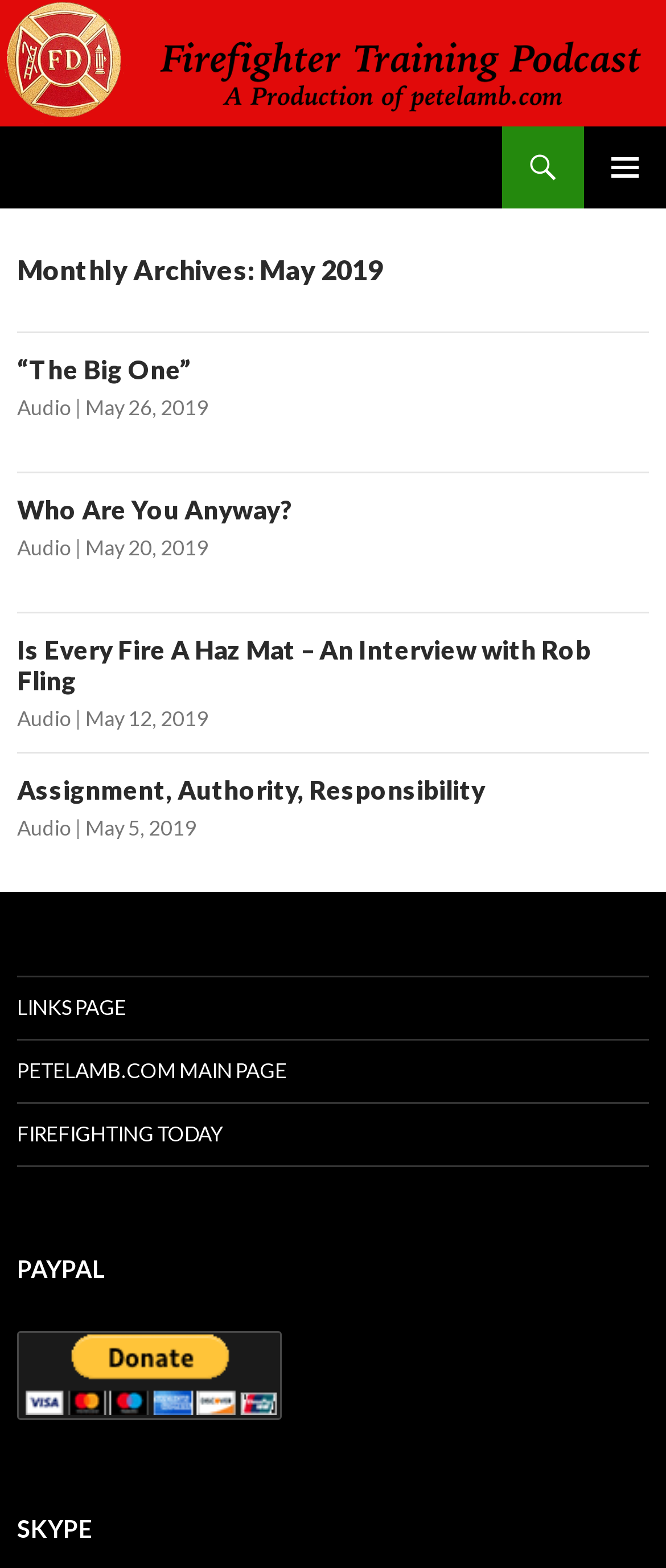What is the title of the first article?
Please give a detailed and thorough answer to the question, covering all relevant points.

I looked at the first 'article' element [35] and found a 'heading' element [100] with the text '"The Big One"'.